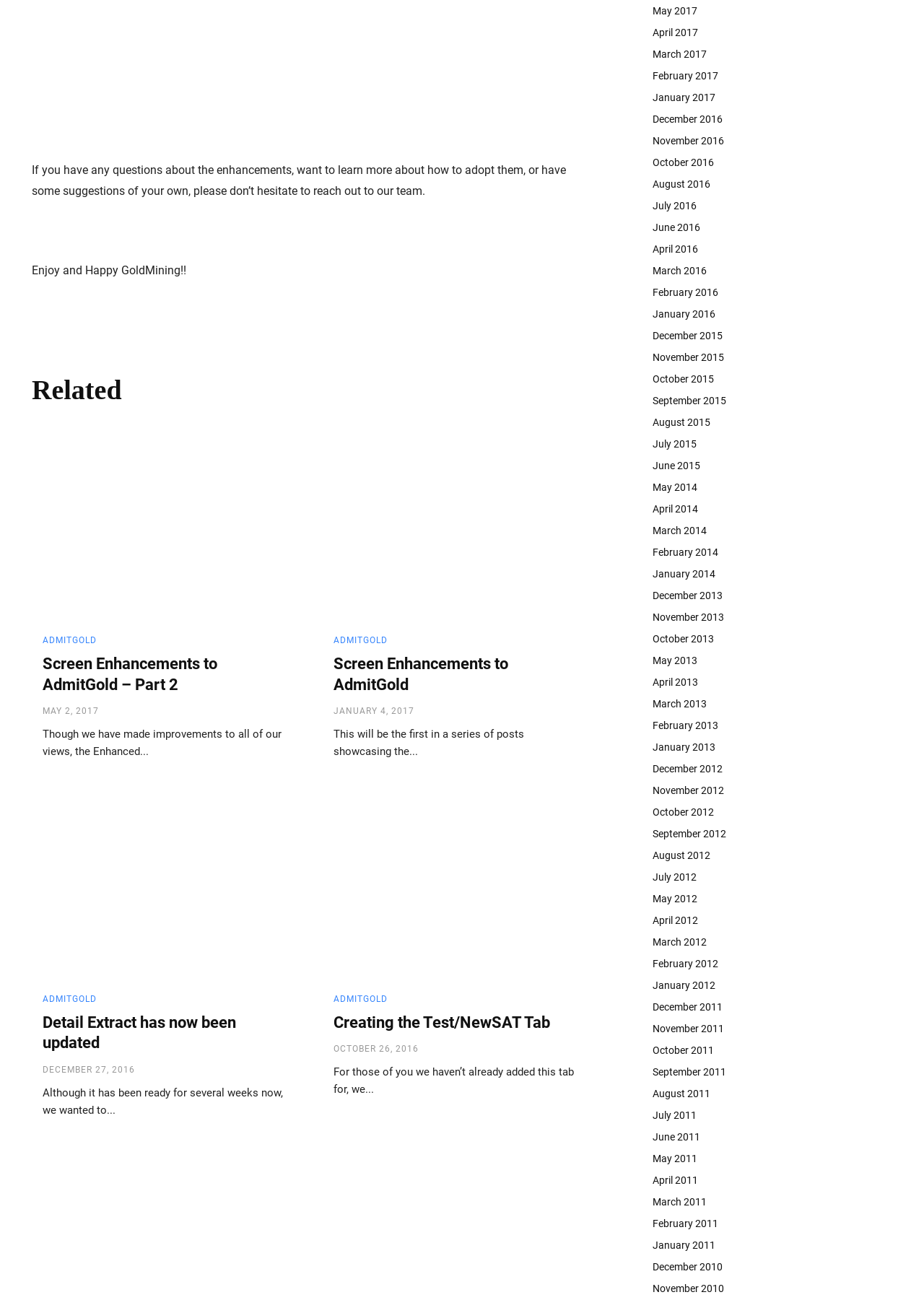Identify the bounding box coordinates of the clickable region necessary to fulfill the following instruction: "Click on 'May 2017'". The bounding box coordinates should be four float numbers between 0 and 1, i.e., [left, top, right, bottom].

[0.697, 0.0, 0.966, 0.017]